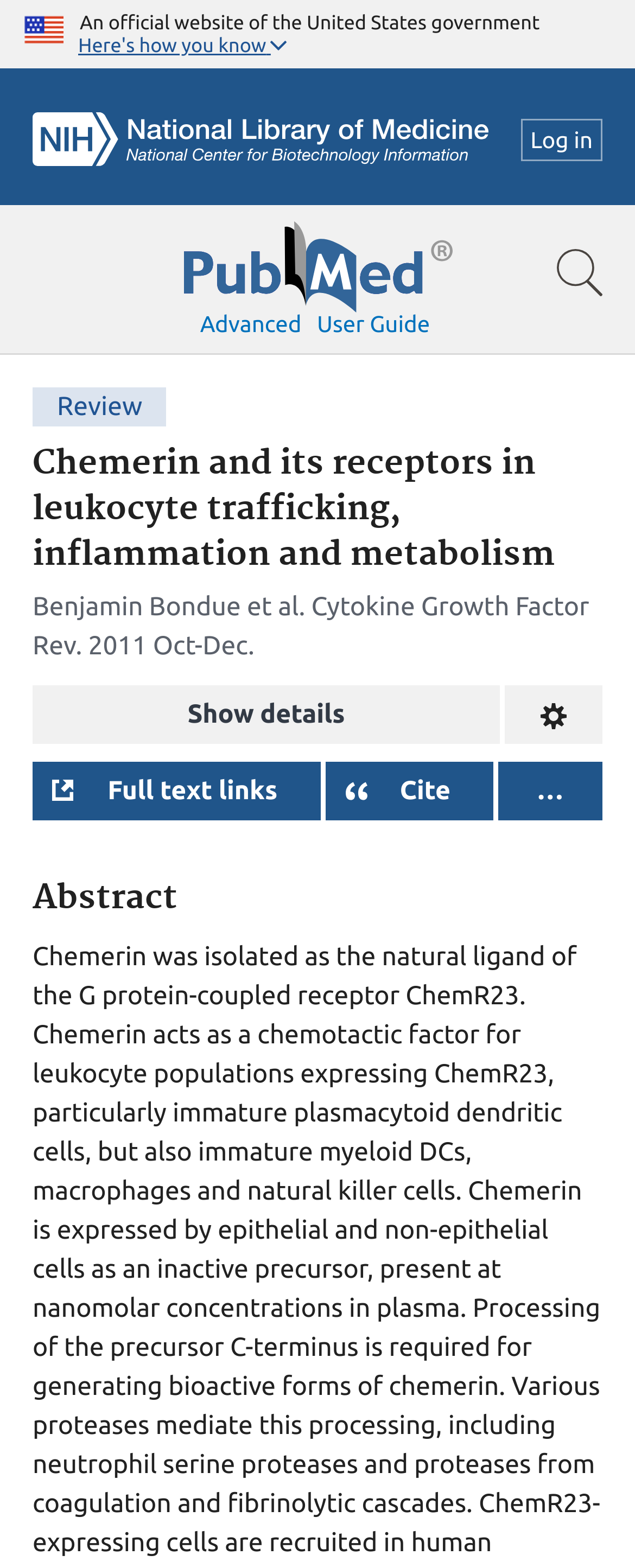Could you provide the bounding box coordinates for the portion of the screen to click to complete this instruction: "Log in to the website"?

[0.82, 0.076, 0.949, 0.103]